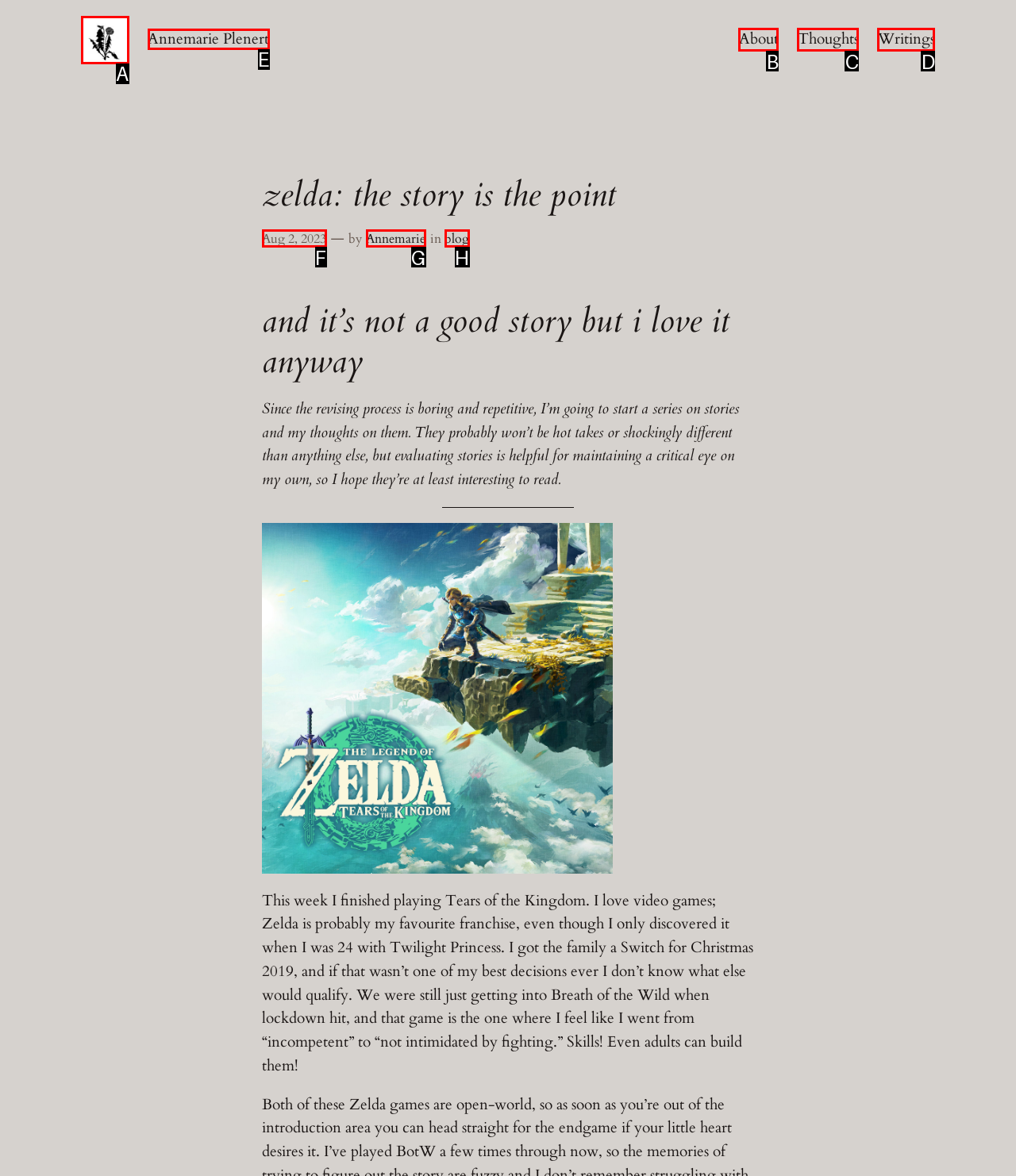Based on the element description: About, choose the HTML element that matches best. Provide the letter of your selected option.

B